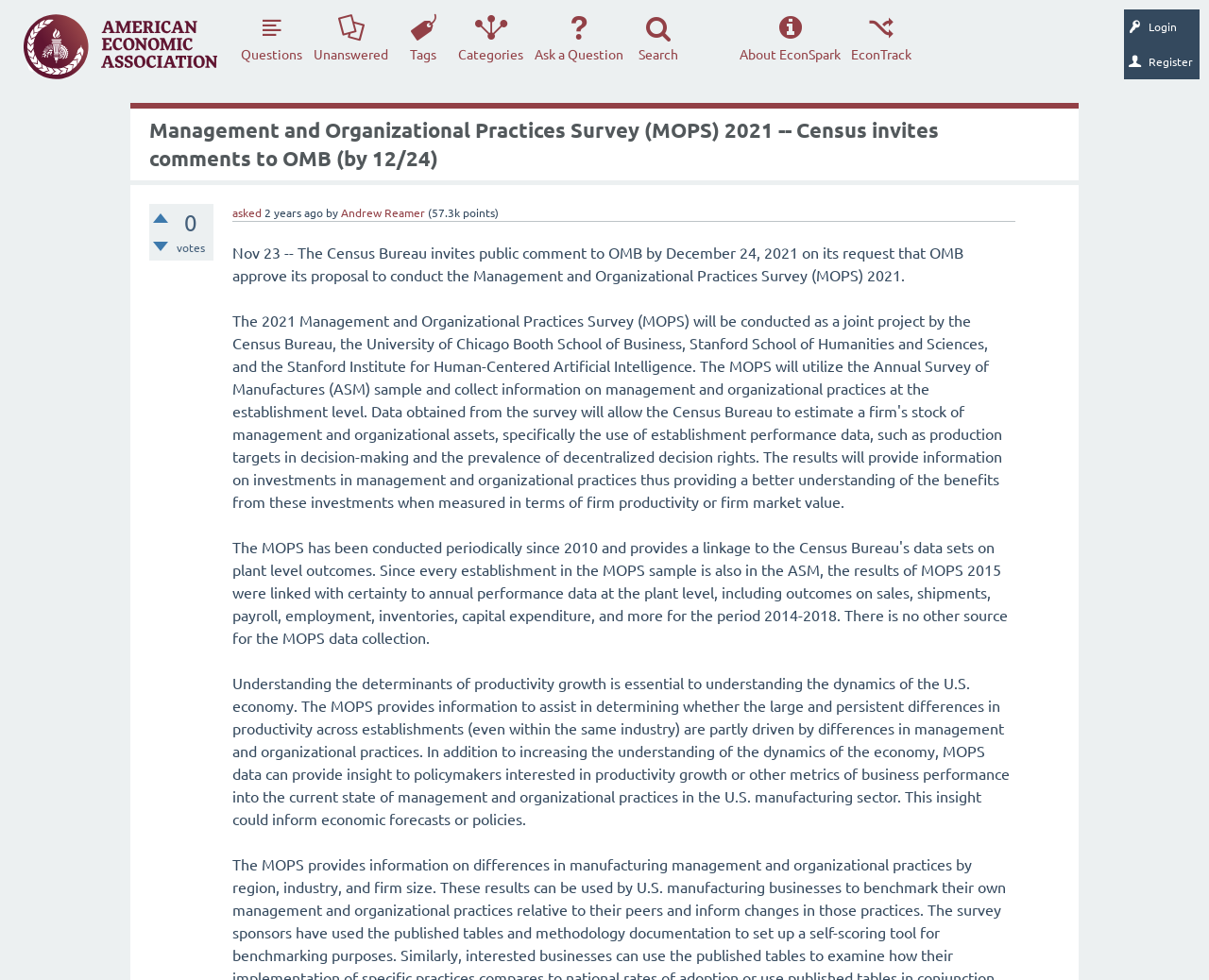What is the time frame mentioned in the question? Look at the image and give a one-word or short phrase answer.

2 years